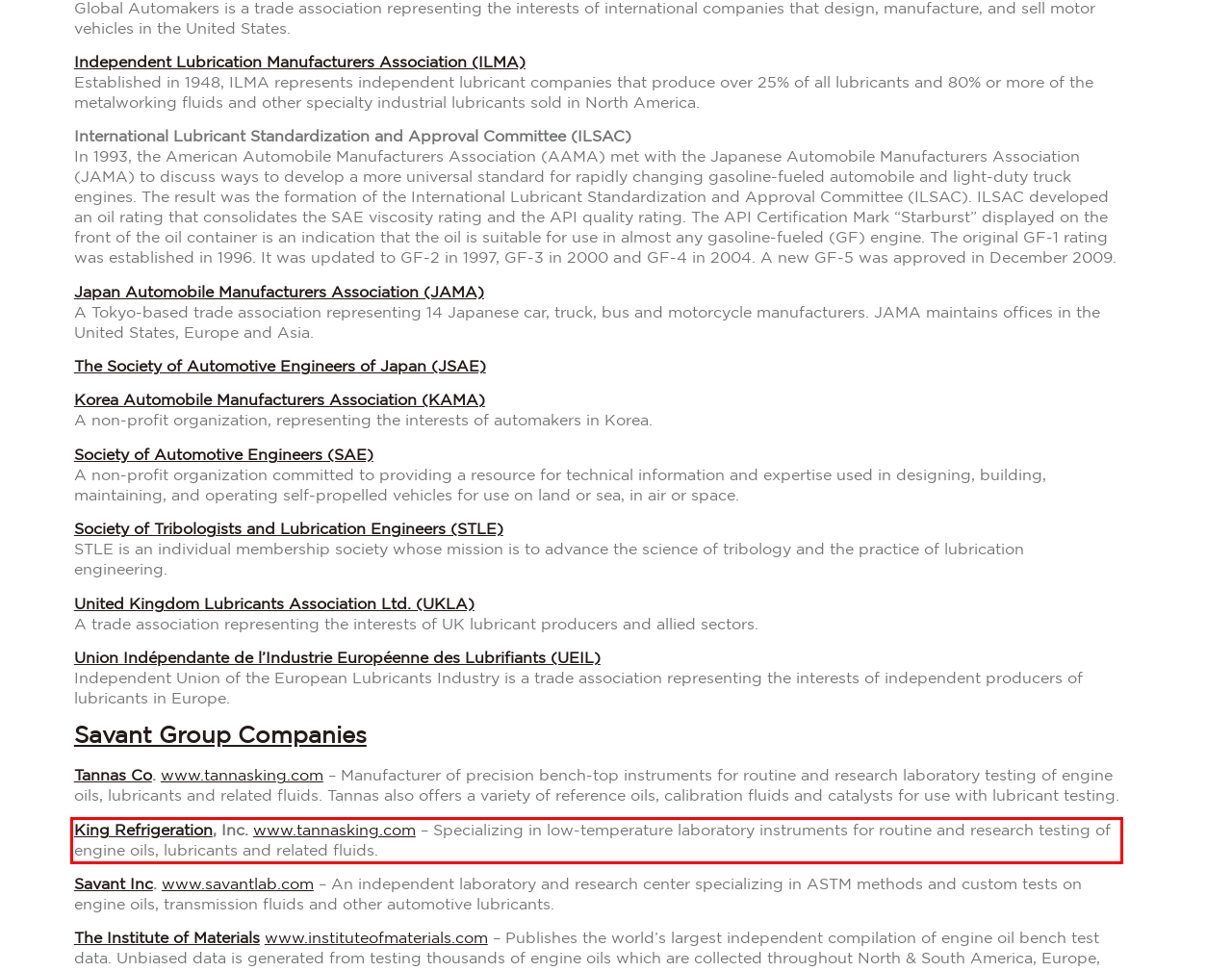Observe the screenshot of the webpage that includes a red rectangle bounding box. Conduct OCR on the content inside this red bounding box and generate the text.

King Refrigeration, Inc. www.tannasking.com – Specializing in low-temperature laboratory instruments for routine and research testing of engine oils, lubricants and related fluids.